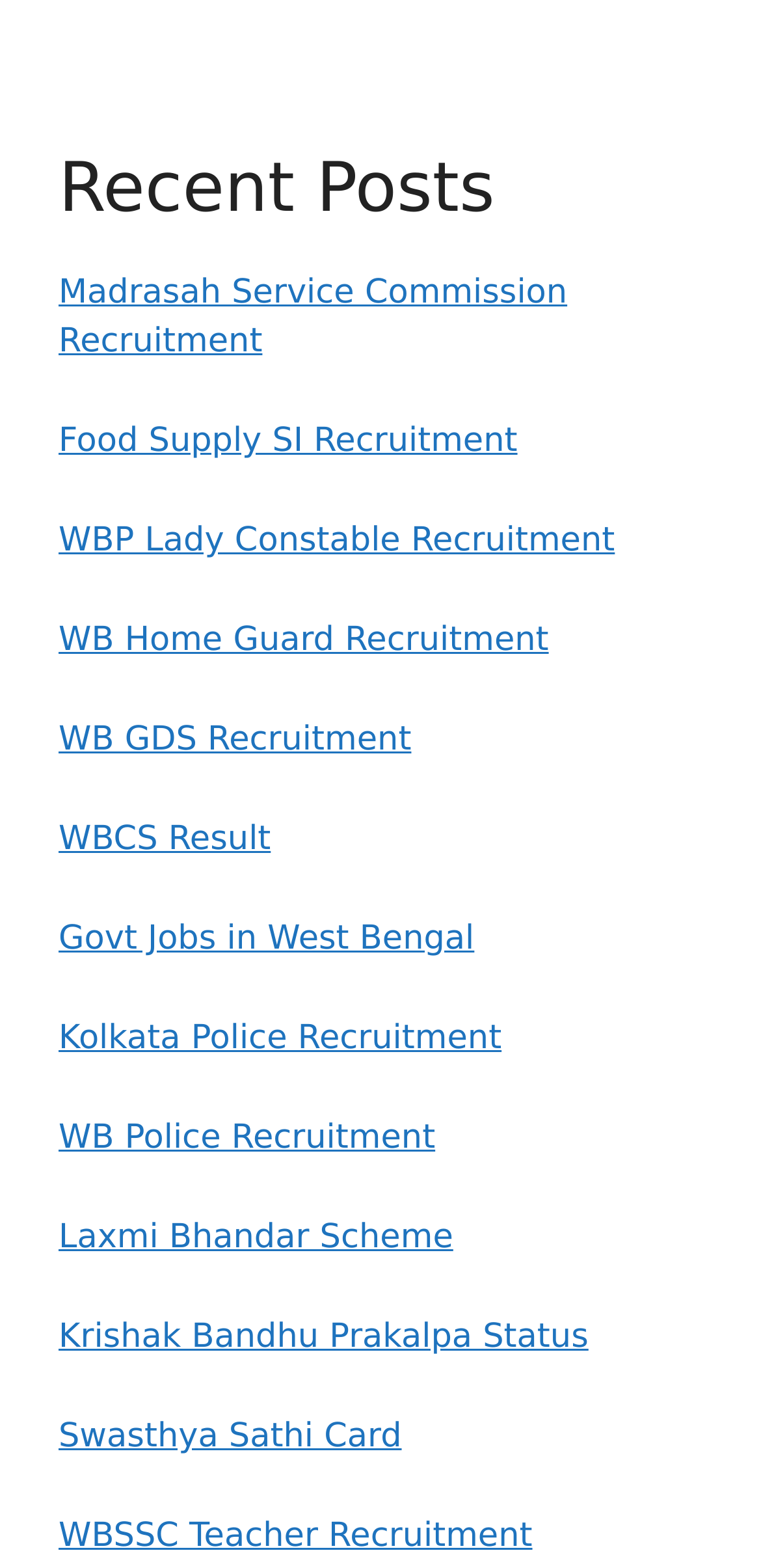What is the topic of the webpage?
Answer the question with as much detail as you can, using the image as a reference.

Based on the links and titles on the webpage, it appears that the topic of the webpage is related to government jobs in West Bengal, with various recruitment posts and schemes listed.